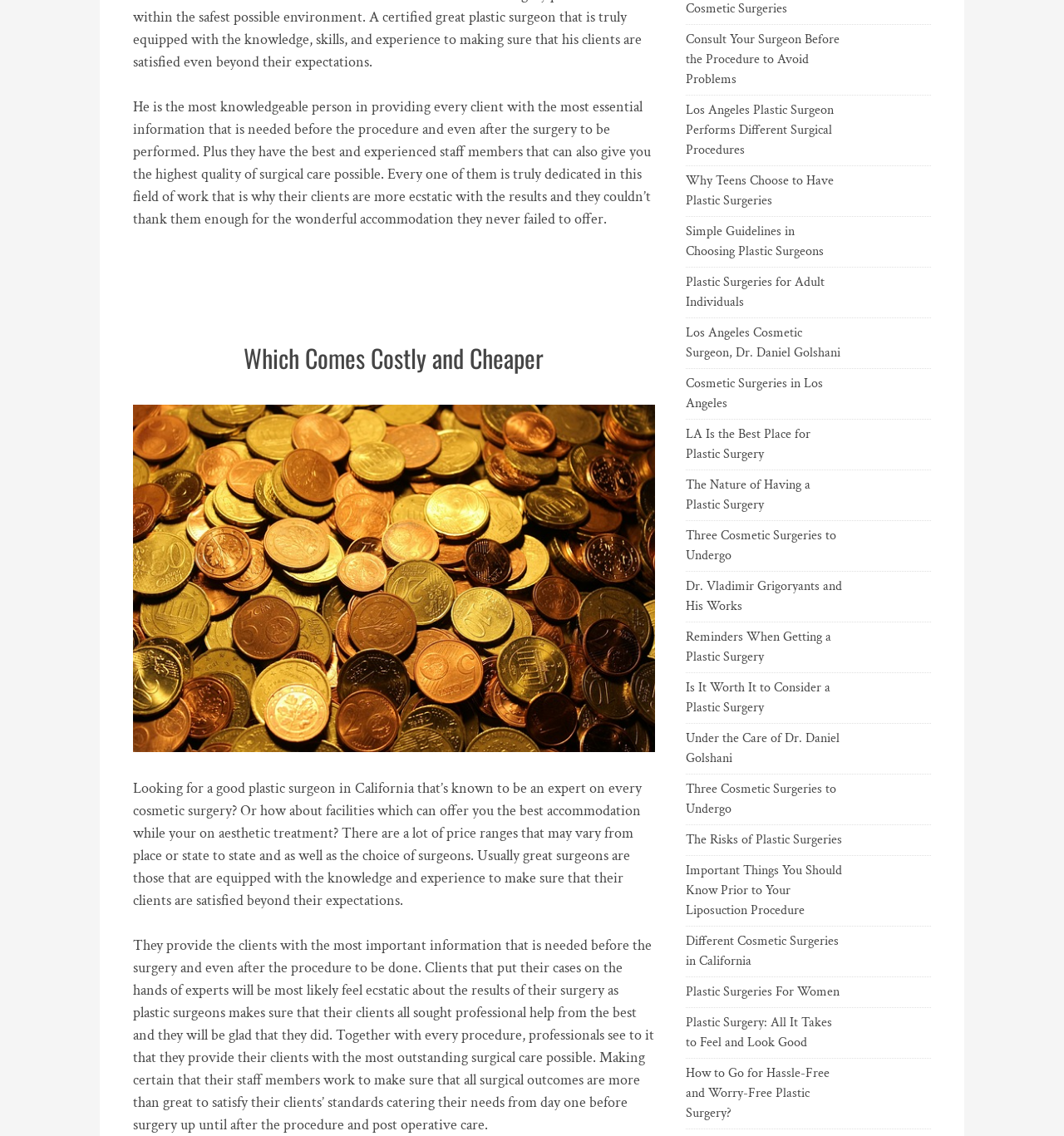What is the topic of the text in the second paragraph?
Please elaborate on the answer to the question with detailed information.

The second paragraph mentions a good plastic surgeon in California, facilities for aesthetic treatment, and price ranges for cosmetic surgery. This indicates that the topic of the text is plastic surgery.